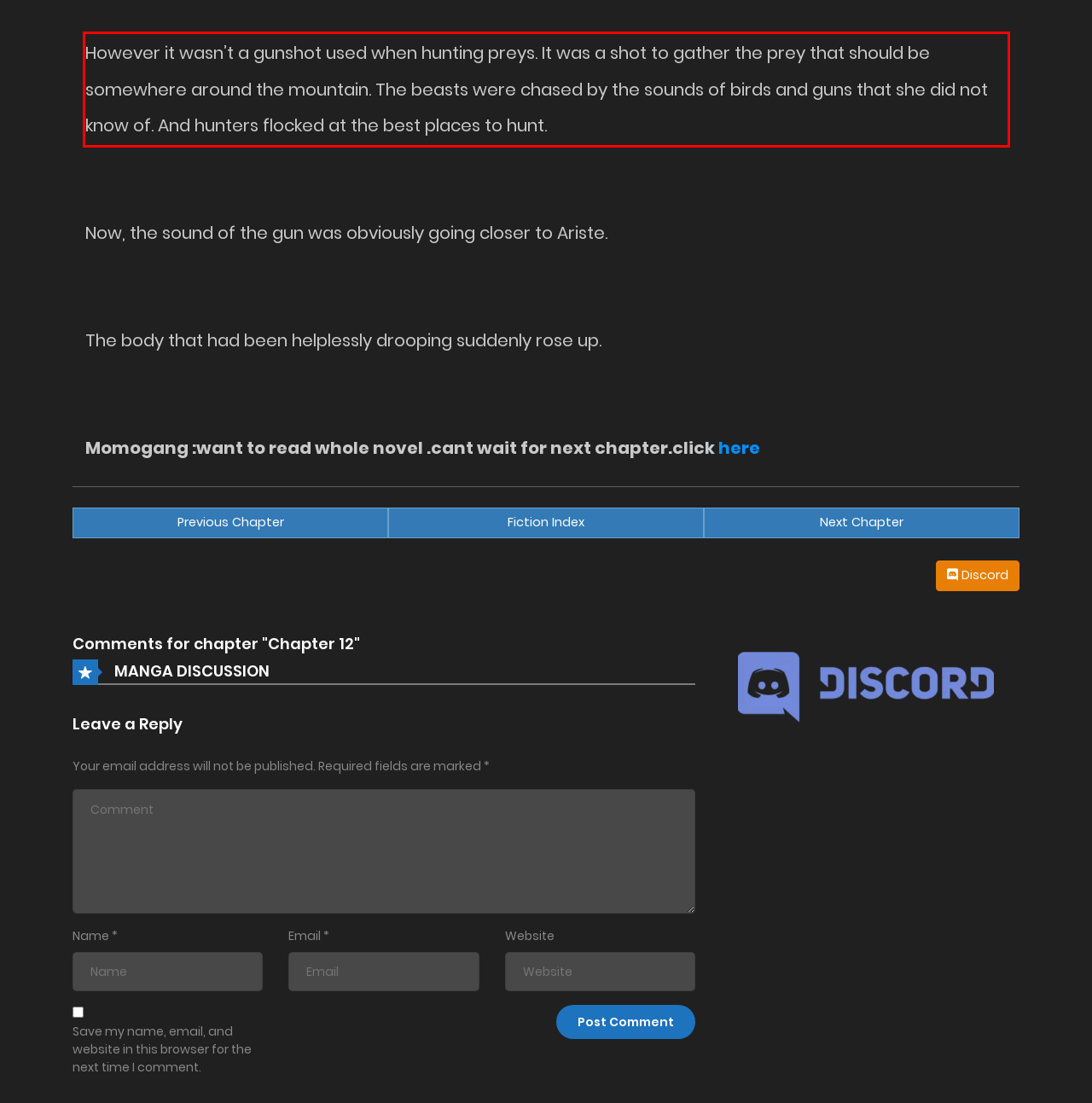Examine the webpage screenshot and use OCR to obtain the text inside the red bounding box.

However it wasn’t a gunshot used when hunting preys. It was a shot to gather the prey that should be somewhere around the mountain. The beasts were chased by the sounds of birds and guns that she did not know of. And hunters flocked at the best places to hunt.